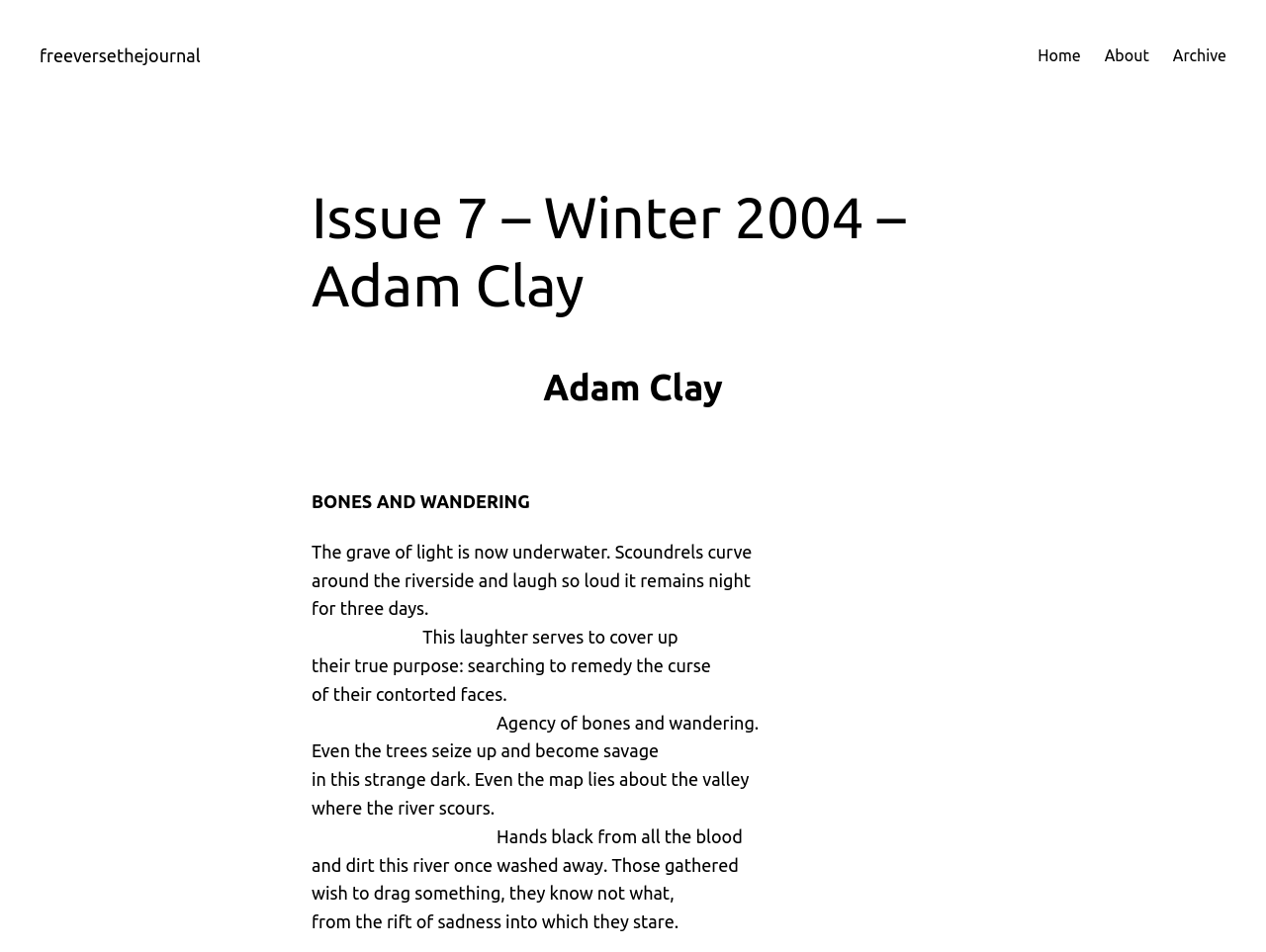Using the elements shown in the image, answer the question comprehensively: What is the setting of this poem?

The setting of this poem appears to be a river valley, as evidenced by phrases such as 'the riverside', 'the river scours', and 'the valley' which suggest a natural environment near a river.